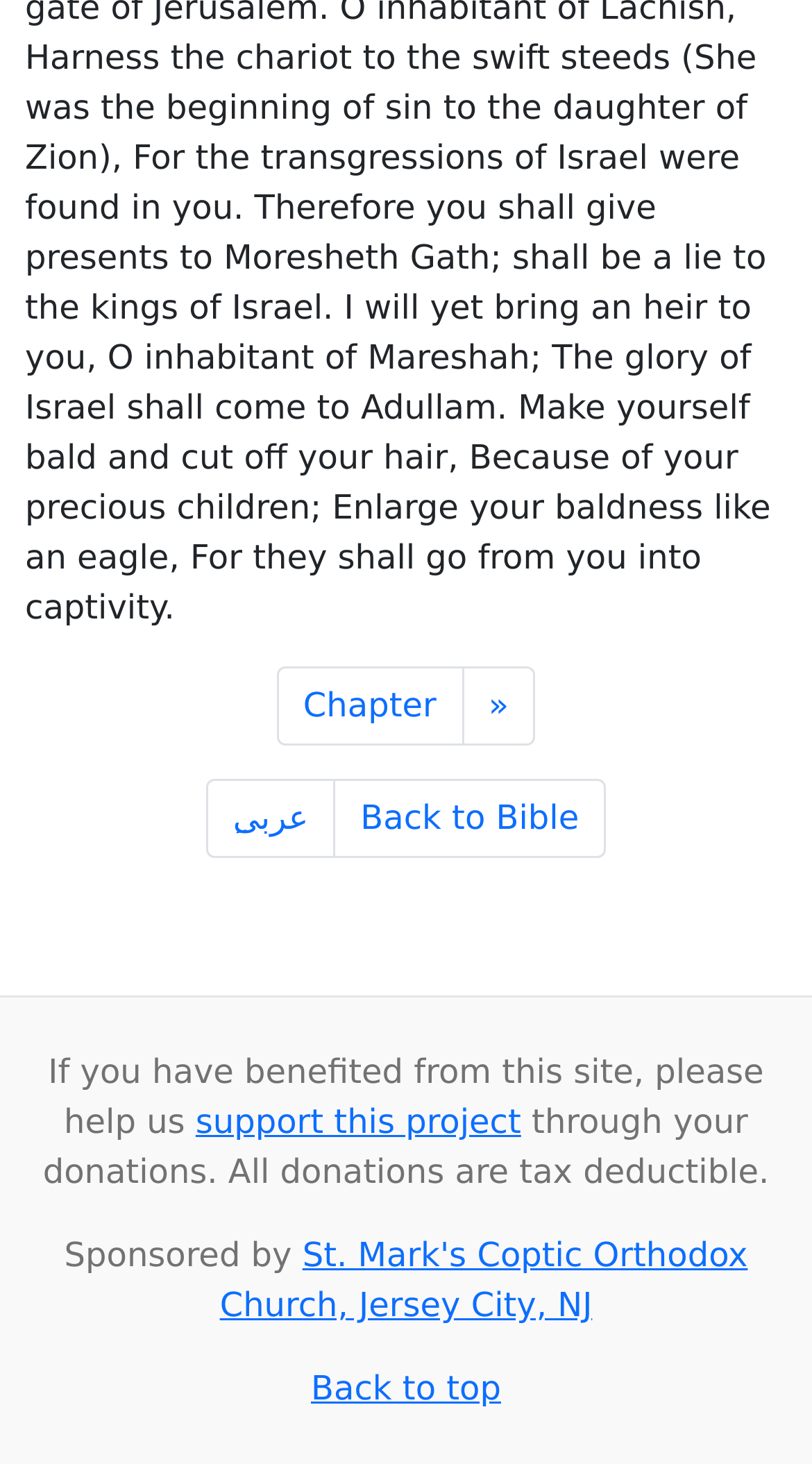What is the organization sponsoring this project?
Analyze the image and deliver a detailed answer to the question.

The webpage has a section that says 'Sponsored by' followed by a link to 'St. Mark's Coptic Orthodox Church, Jersey City, NJ', indicating that this organization is sponsoring the project.